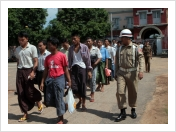Generate a detailed caption that describes the image.

In this image, a group of individuals, mostly young men, is seen walking along a road against a backdrop of greenery and a building with colonial architecture. The men, dressed in traditional Burmese attire, appear to be in discussion or contemplation as they move. Among them is a uniformed police officer, who is leading the procession, suggesting an element of authority or supervision within this context. This scene could depict a moment from a government or legal process, reflecting the dynamics of society and law enforcement in Myanmar. The photograph effectively captures local culture and social interactions in a specific setting, inviting viewers to ponder the deeper narratives of the individuals involved.